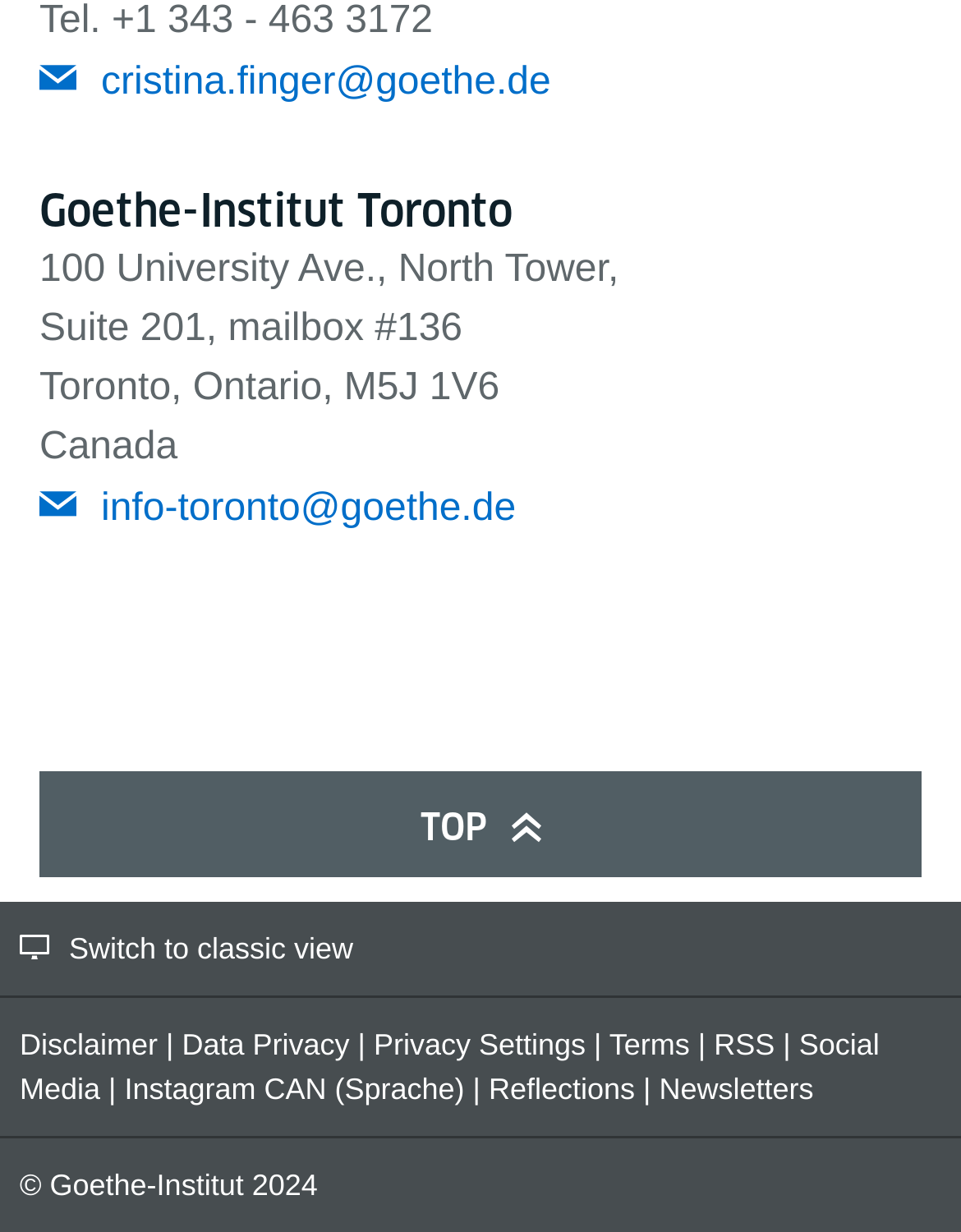Identify the bounding box coordinates for the UI element that matches this description: "+1 343 - 463 3172".

[0.116, 0.001, 0.45, 0.035]